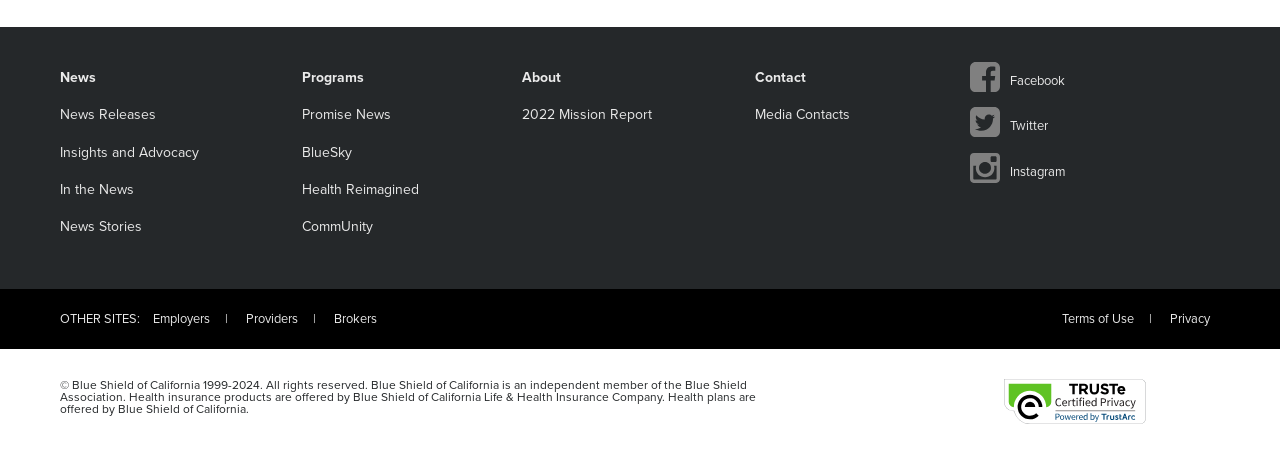Please give a succinct answer using a single word or phrase:
What is the name of the organization?

Blue Shield of California